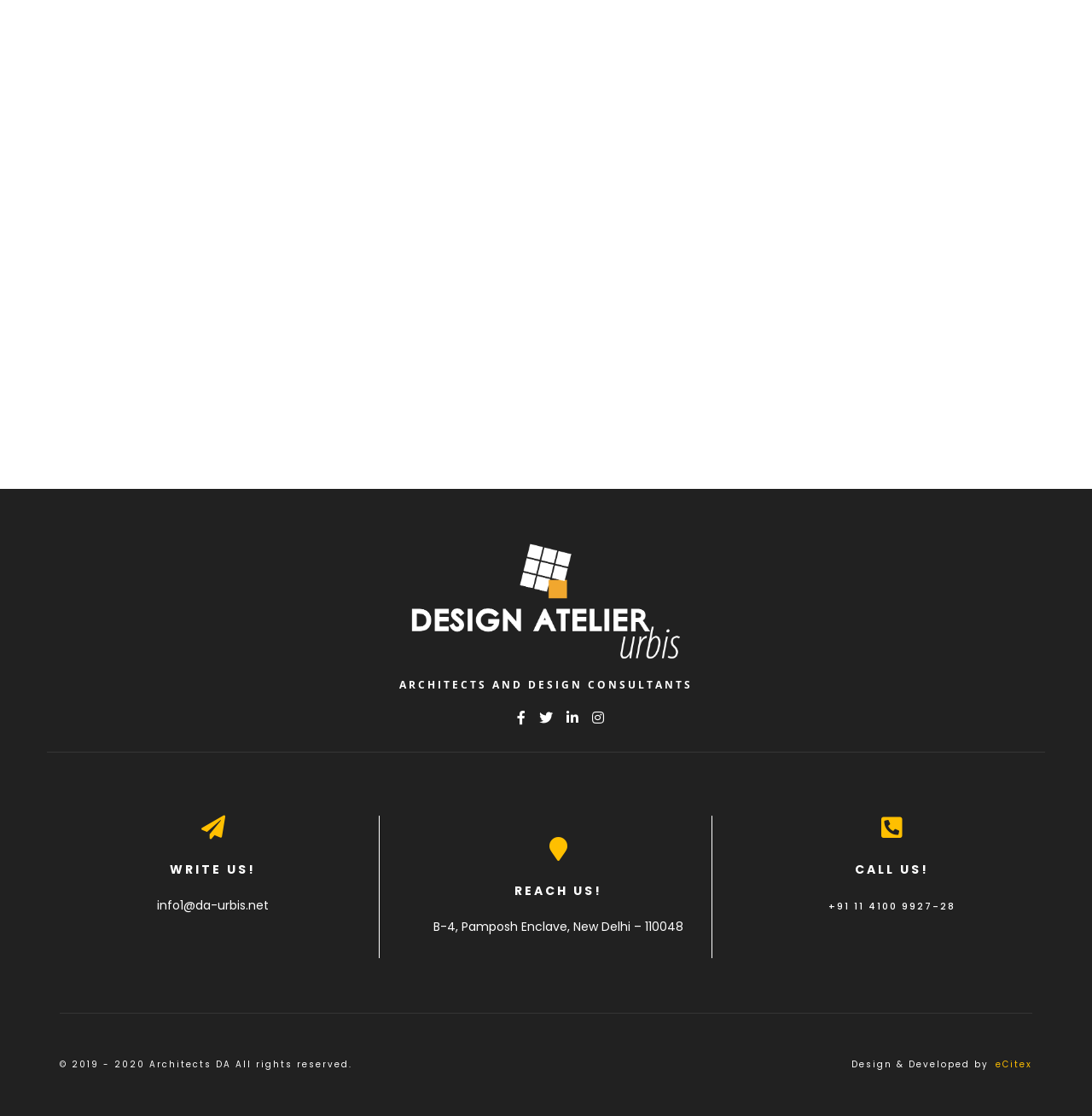What is the address of the firm?
Using the image as a reference, answer with just one word or a short phrase.

B-4, Pamposh Enclave, New Delhi – 110048